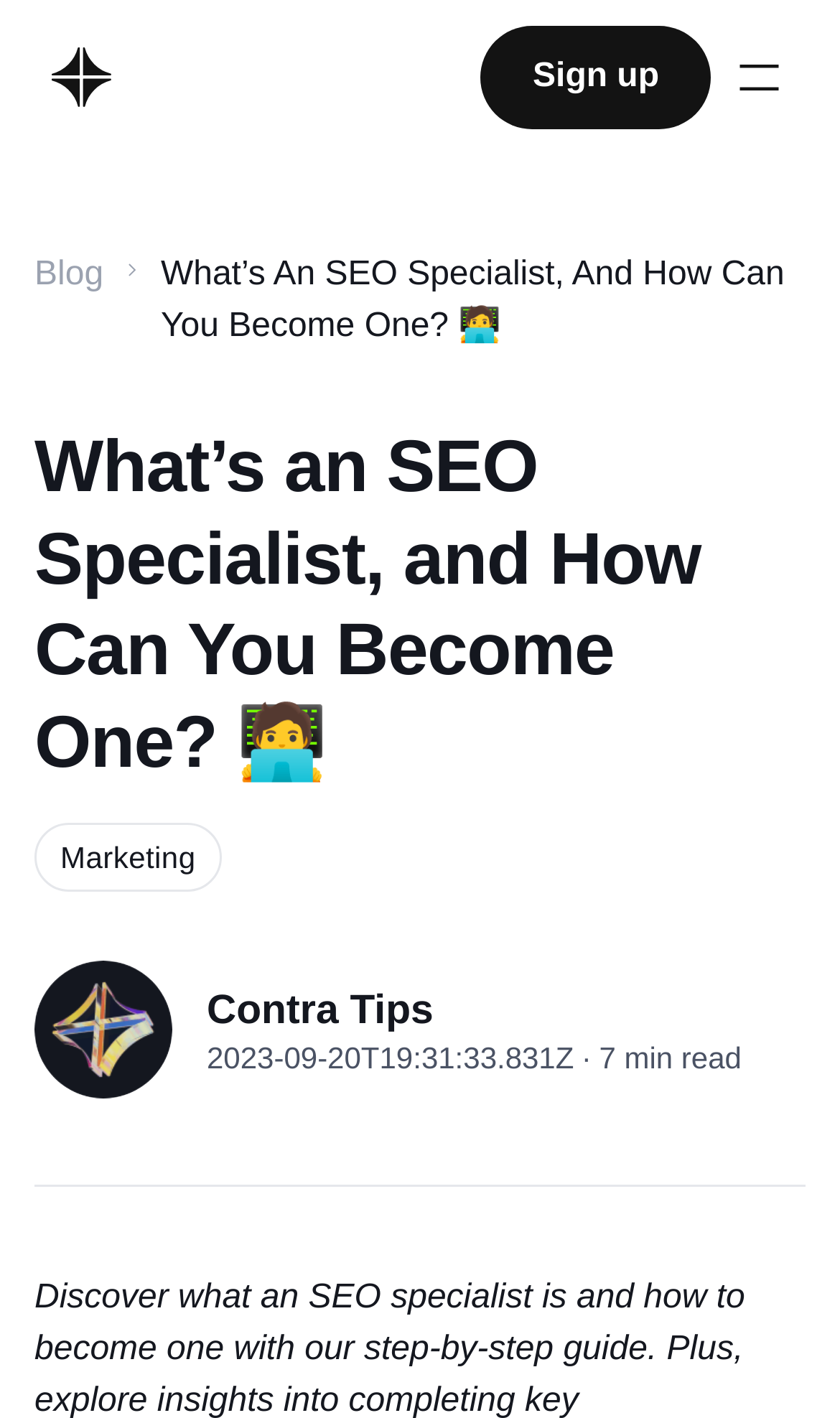Generate a comprehensive description of the webpage.

The webpage is about becoming an SEO specialist, with a step-by-step guide and insights into completing key responsibilities. At the top left corner, there is a link to "Contra" accompanied by a small image. On the top right side, there is a "Sign up" link and a "Toggle Menu" button with an image. 

When the menu is toggled, a dropdown menu appears with a link to the "Blog" section. Below the menu, there is a large header section that spans almost the entire width of the page. The header contains the main title "What’s an SEO Specialist, and How Can You Become One? 🧑\u200d💻" in a prominent font size. 

Under the title, there are three columns of text: "Marketing" on the left, "Contra" in the middle, and "Tips" on the right. Below these columns, there is a timestamp "2023-09-20T19:31:33.831Z" followed by a dot and "min read" on the right side.